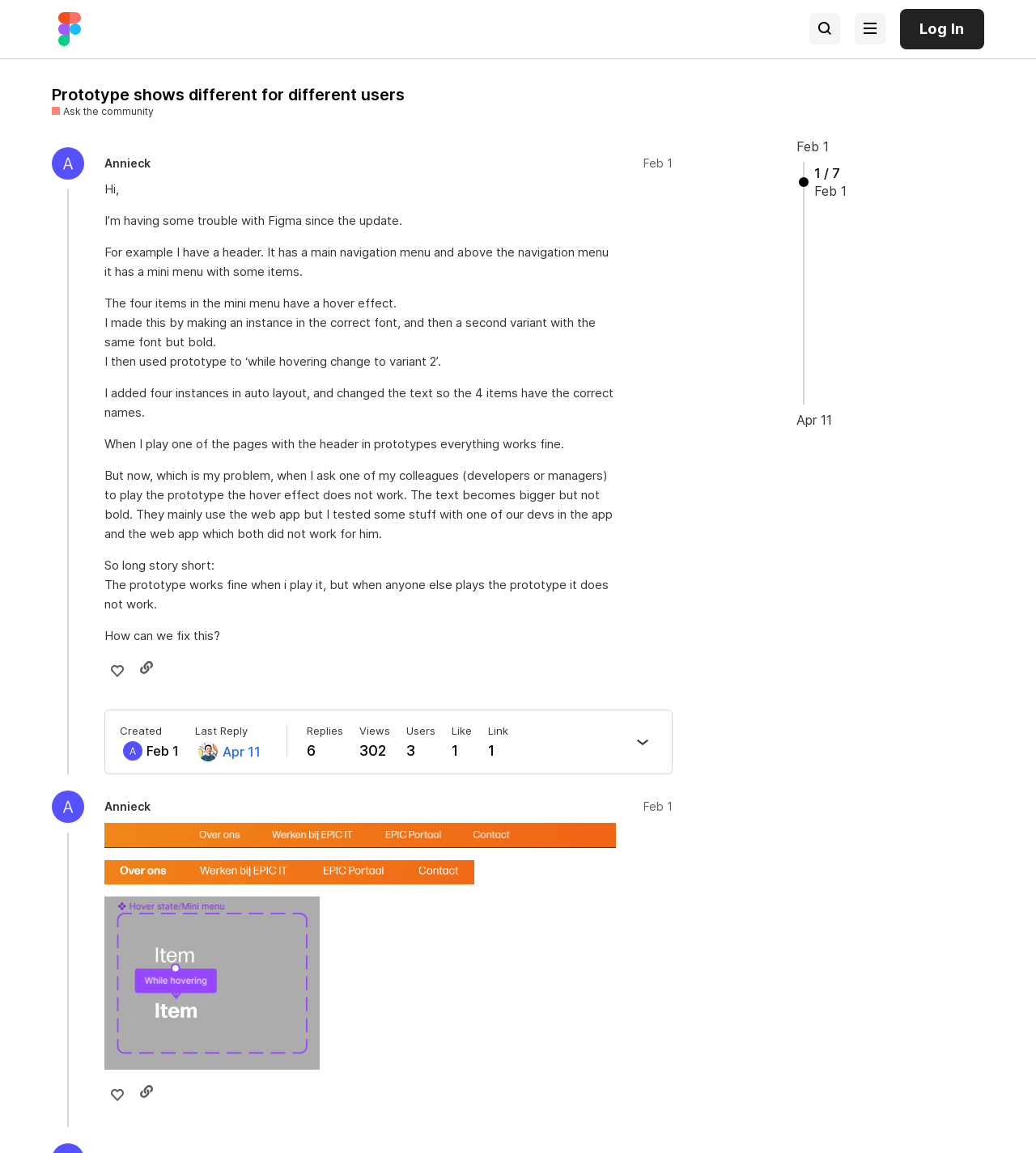What is the purpose of the 'Search' button?
Respond to the question with a well-detailed and thorough answer.

The 'Search' button is located in the header section of the webpage, and its purpose is to allow users to search for specific topics or keywords within the forum.